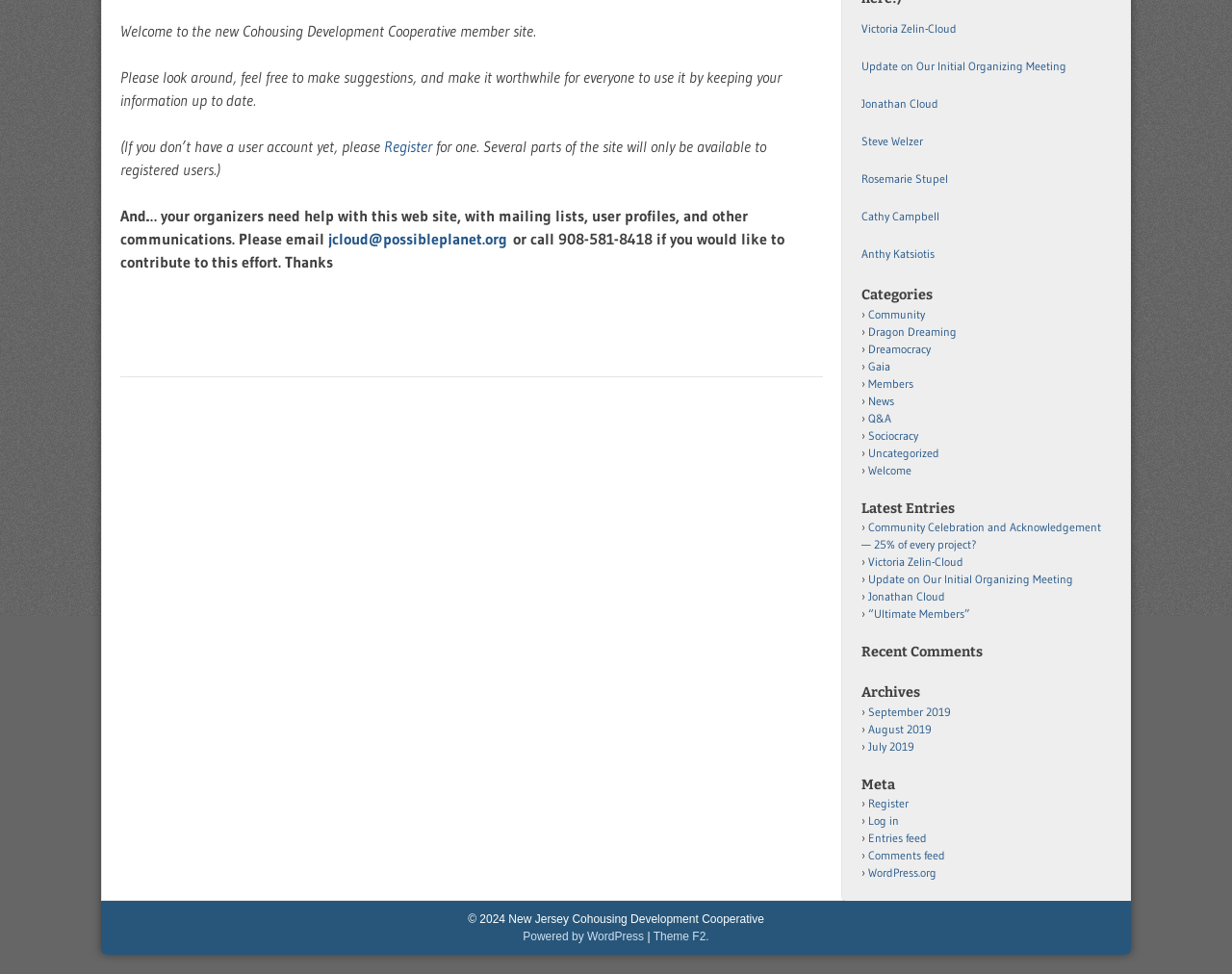Mark the bounding box of the element that matches the following description: "Return to WithMetis Markets Home".

None